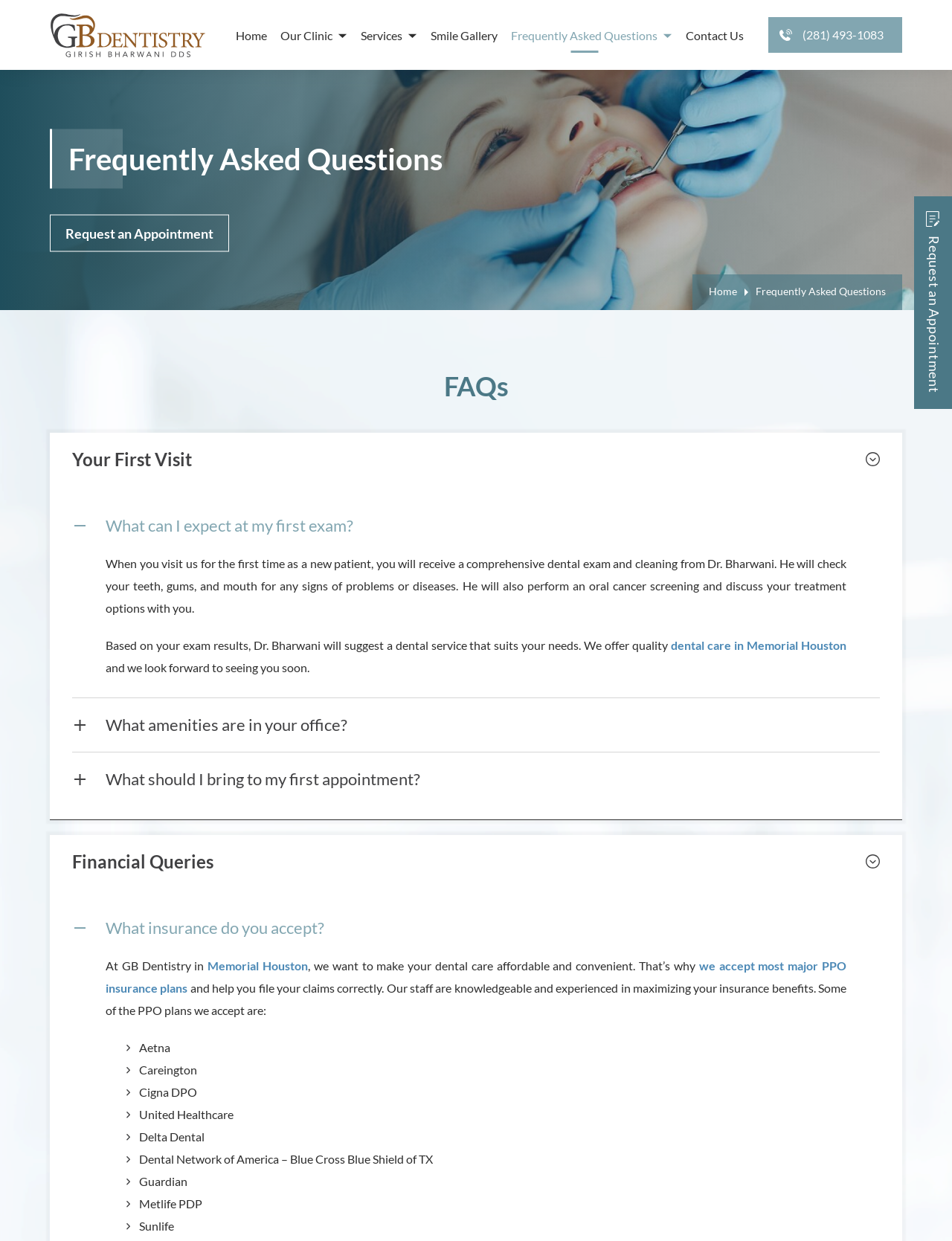Use the details in the image to answer the question thoroughly: 
How do I request an appointment?

The webpage has a 'Request an Appointment' link that you can click to request an appointment. This link is available in the top-right corner of the webpage and also at the bottom of the page.